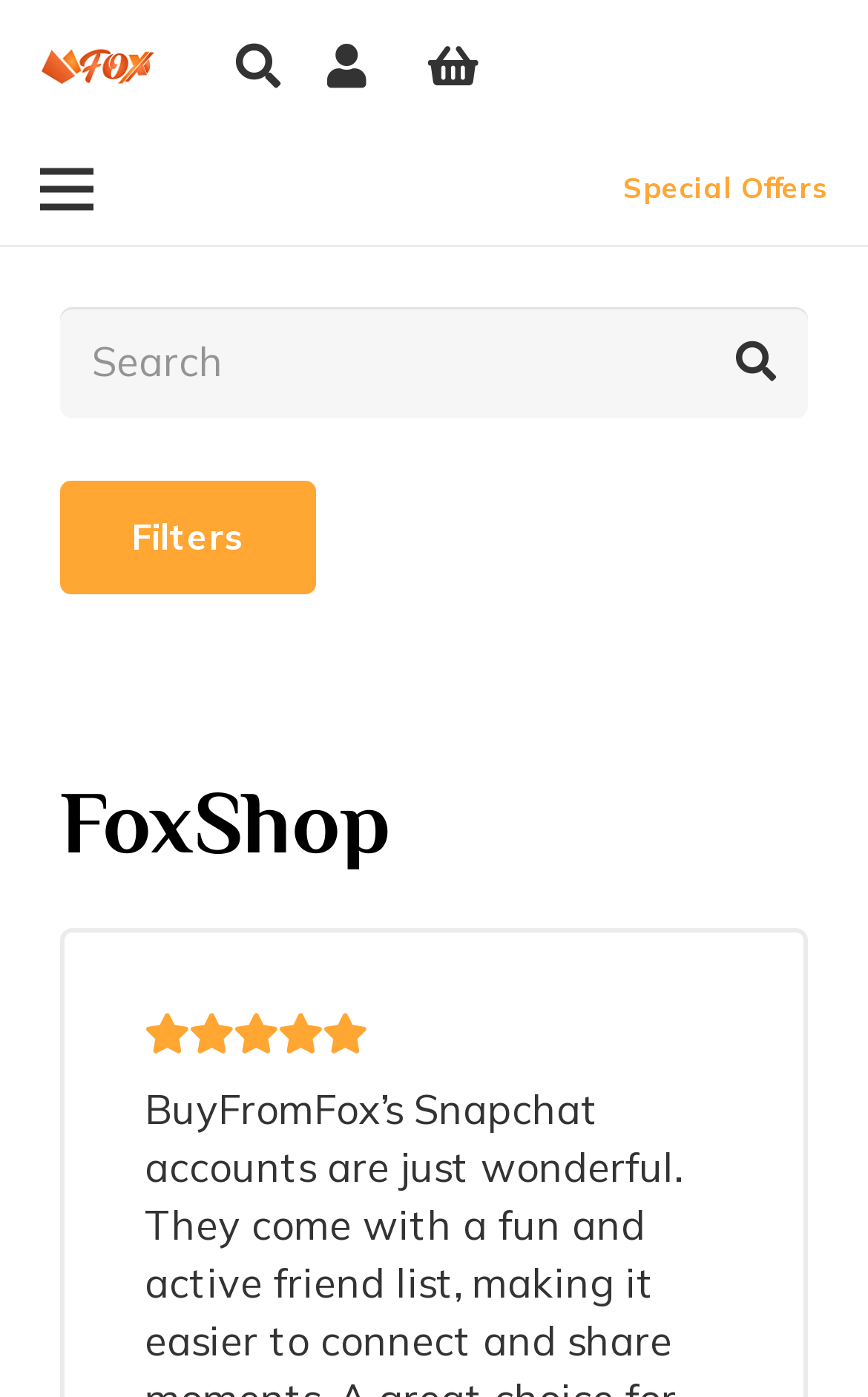Identify the bounding box coordinates of the section to be clicked to complete the task described by the following instruction: "check special offers". The coordinates should be four float numbers between 0 and 1, formatted as [left, top, right, bottom].

[0.718, 0.121, 0.954, 0.147]